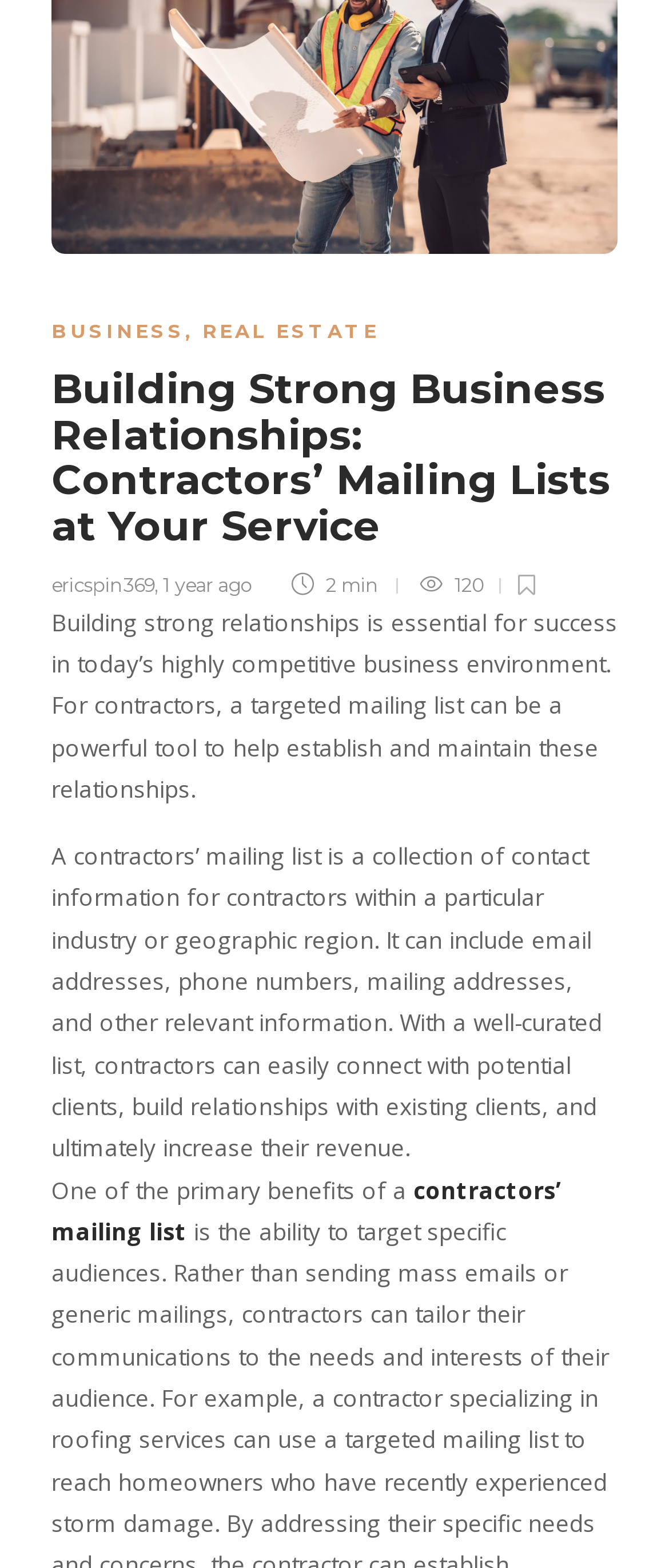Determine the bounding box coordinates of the UI element that matches the following description: "Business". The coordinates should be four float numbers between 0 and 1 in the format [left, top, right, bottom].

[0.077, 0.203, 0.277, 0.219]